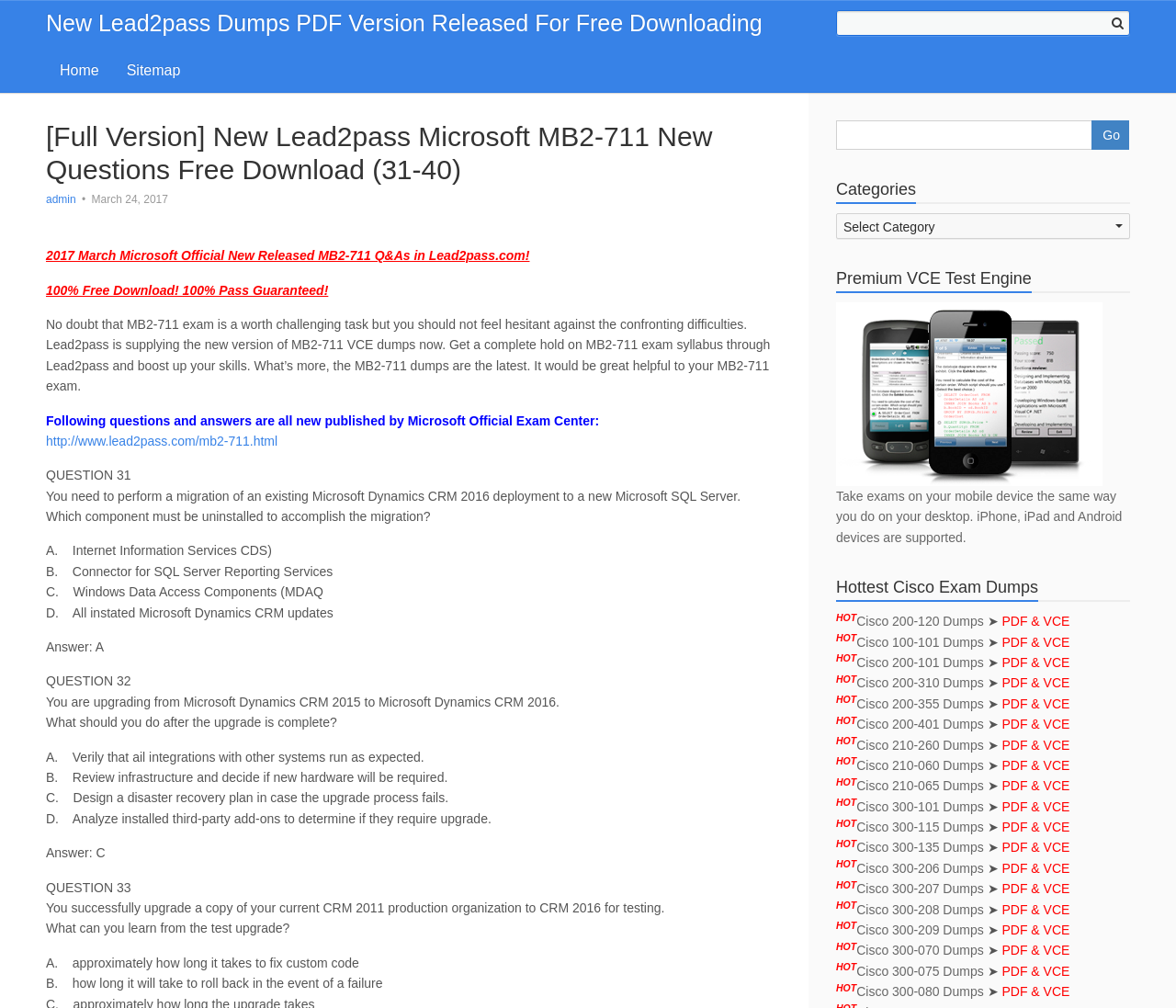How many Cisco exam dumps are listed on this page?
Provide a short answer using one word or a brief phrase based on the image.

5